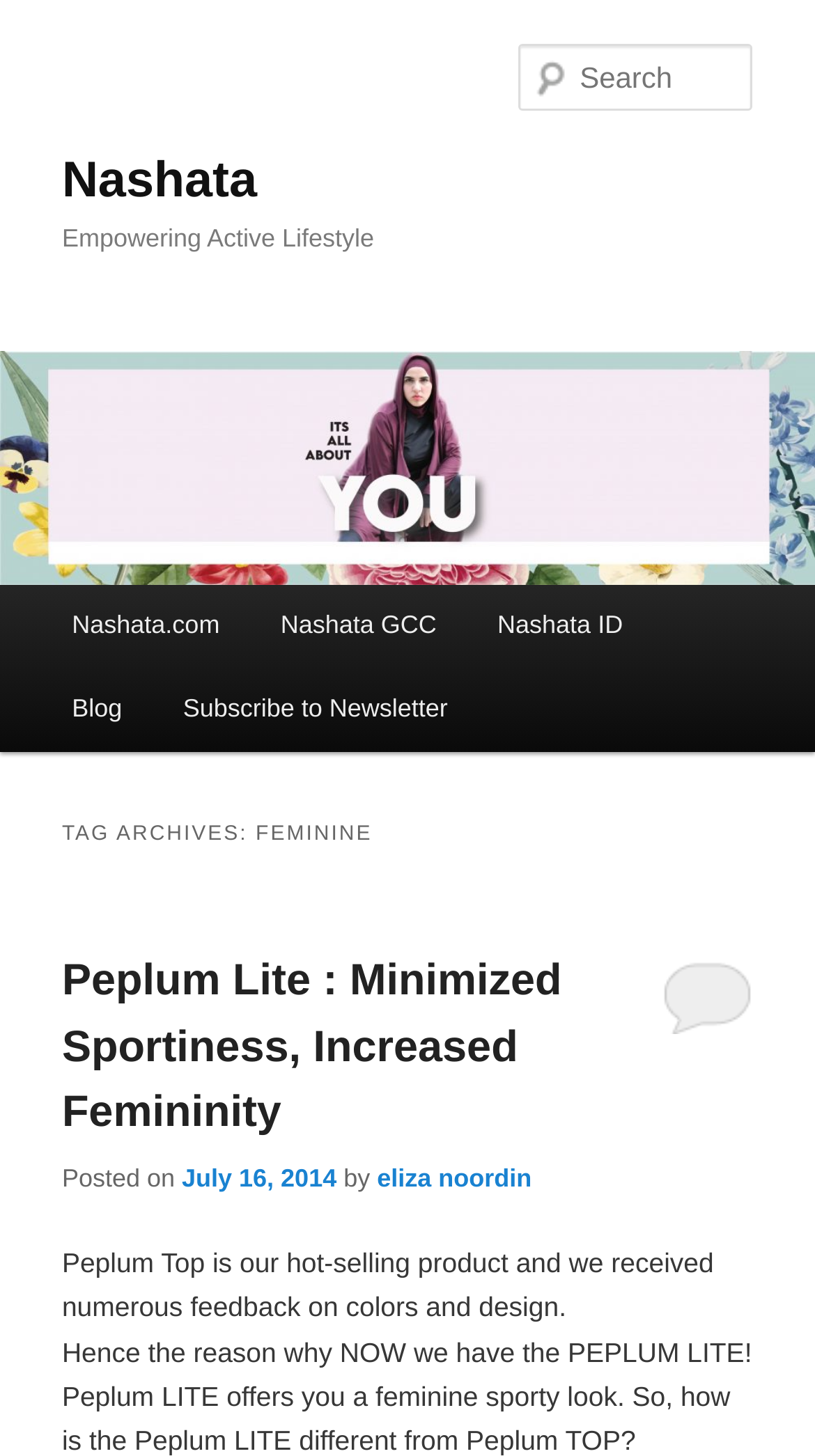Please find the bounding box coordinates of the section that needs to be clicked to achieve this instruction: "Read blog posts".

[0.051, 0.459, 0.187, 0.517]